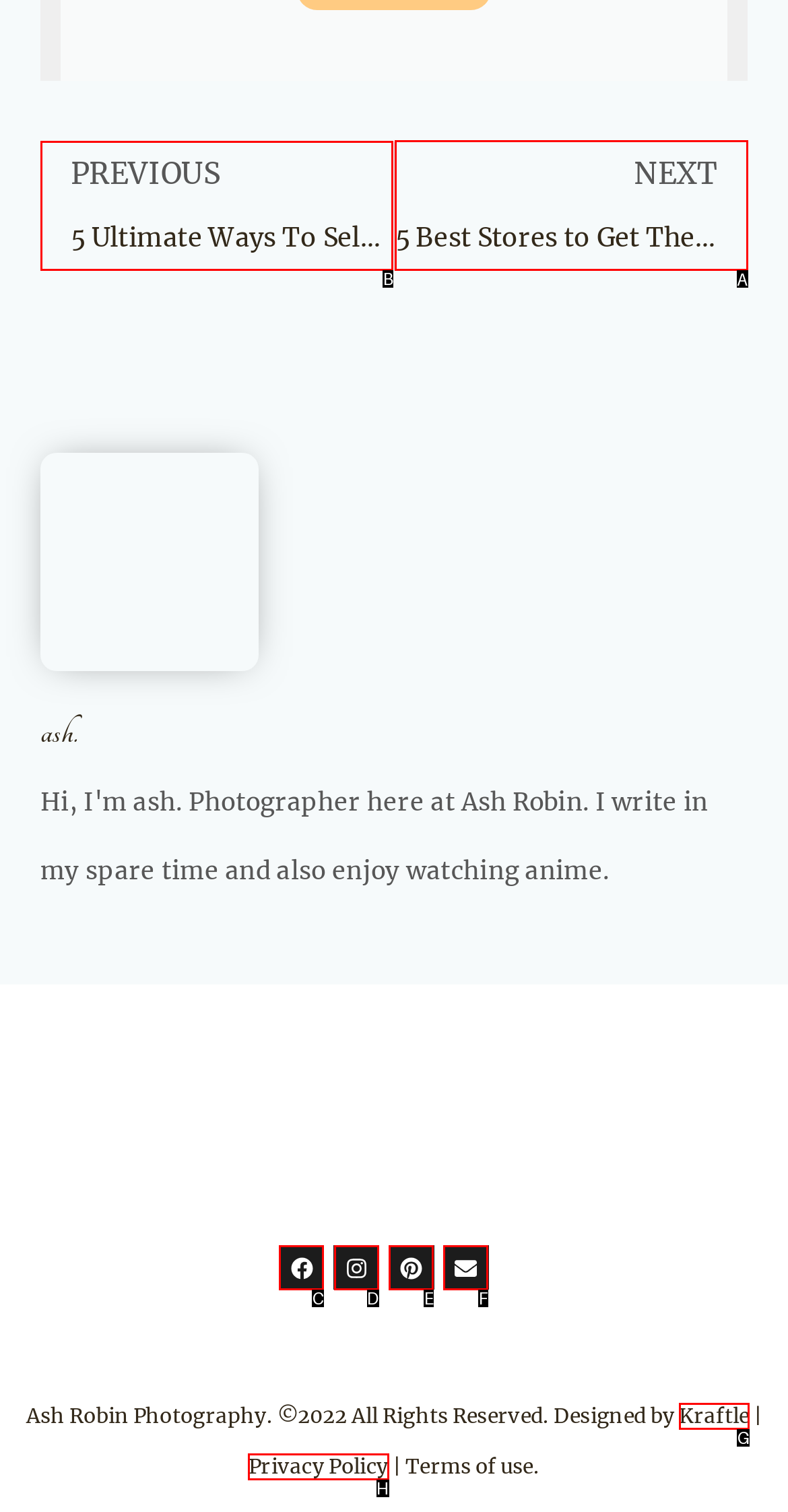Select the letter of the UI element that matches this task: View Train Collectors Society Triang Show 2016 P Williams
Provide the answer as the letter of the correct choice.

None